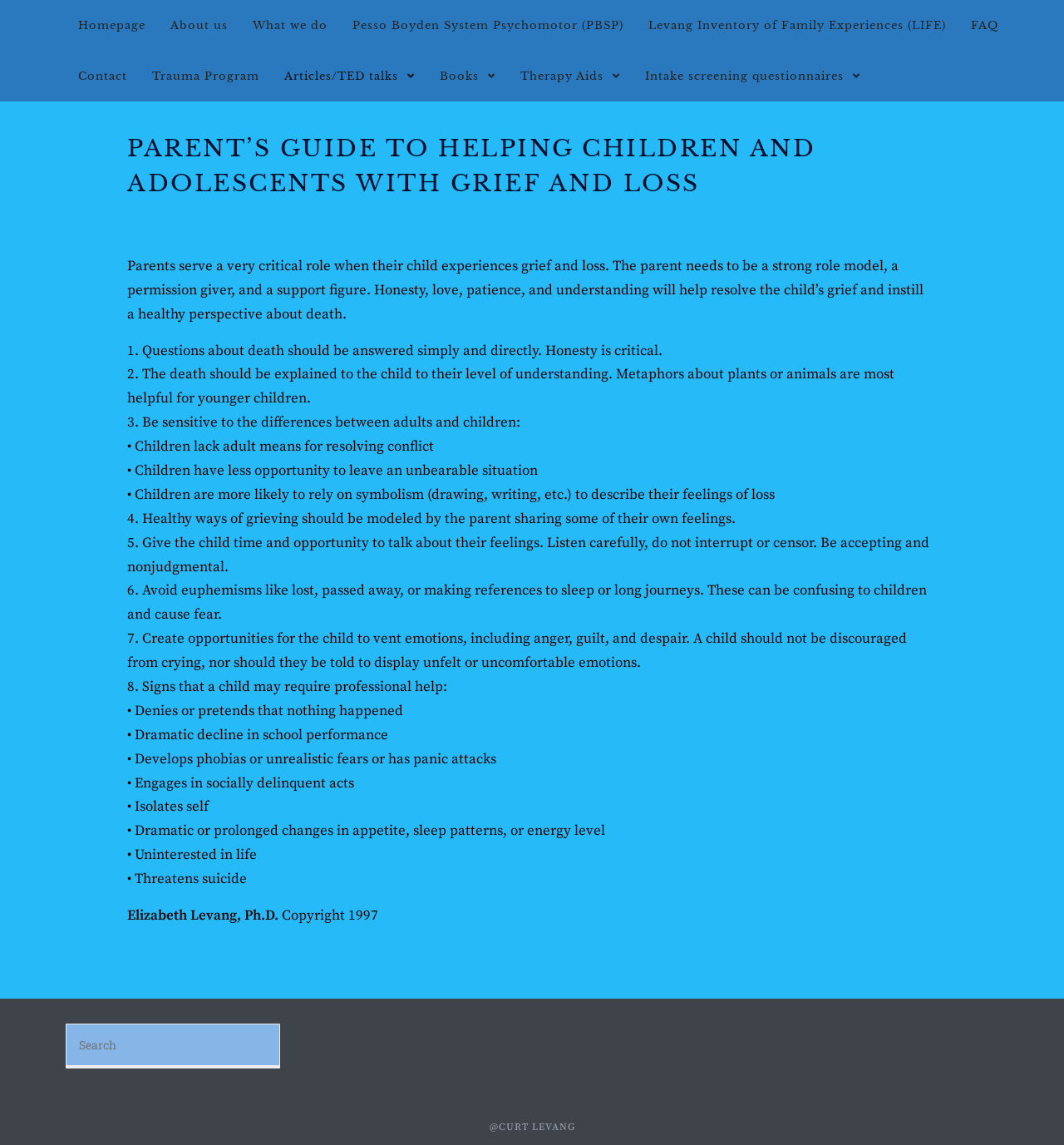Pinpoint the bounding box coordinates of the clickable element needed to complete the instruction: "Click on the 'Trauma Program' link". The coordinates should be provided as four float numbers between 0 and 1: [left, top, right, bottom].

[0.131, 0.044, 0.255, 0.089]